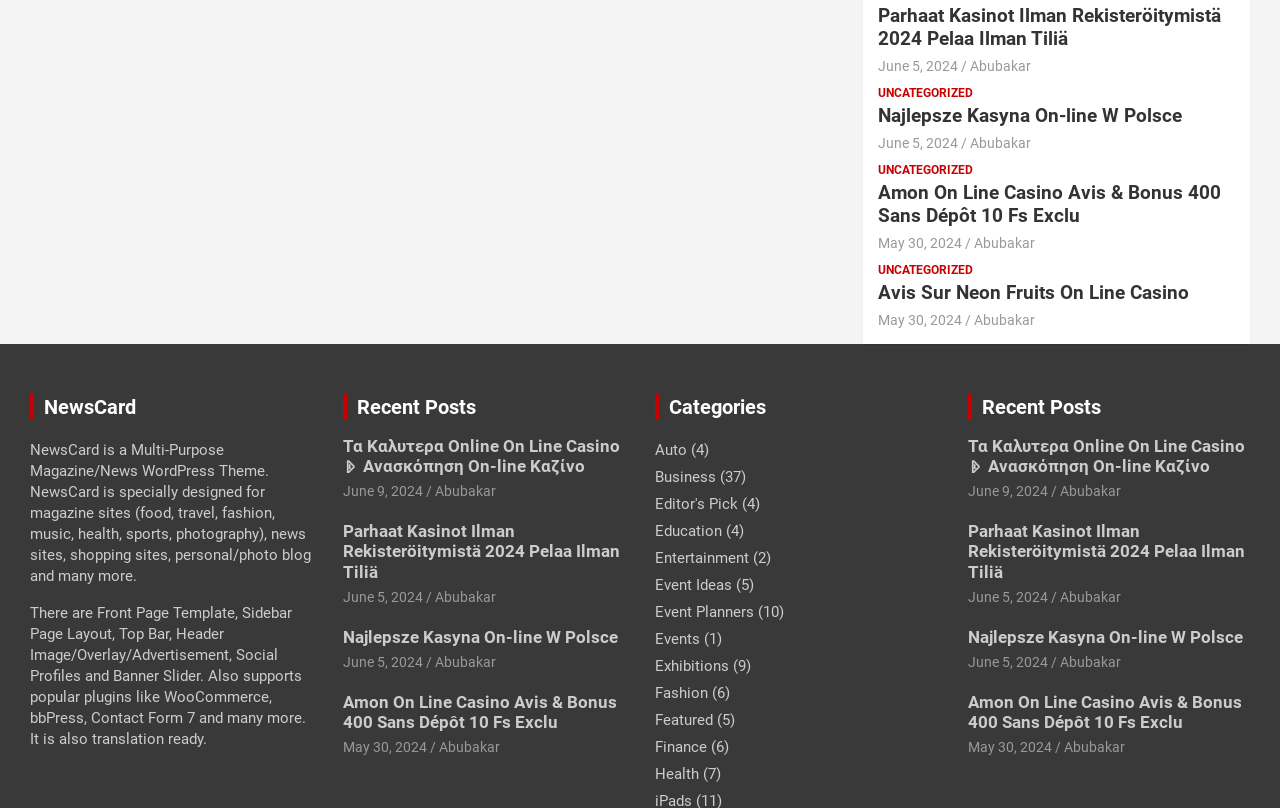Respond to the question below with a single word or phrase: What is the date of the post 'Τα Καλυτερα Online On Line Casino ᐈ Ανασκόπηση On-line Καζίνο'?

June 9, 2024